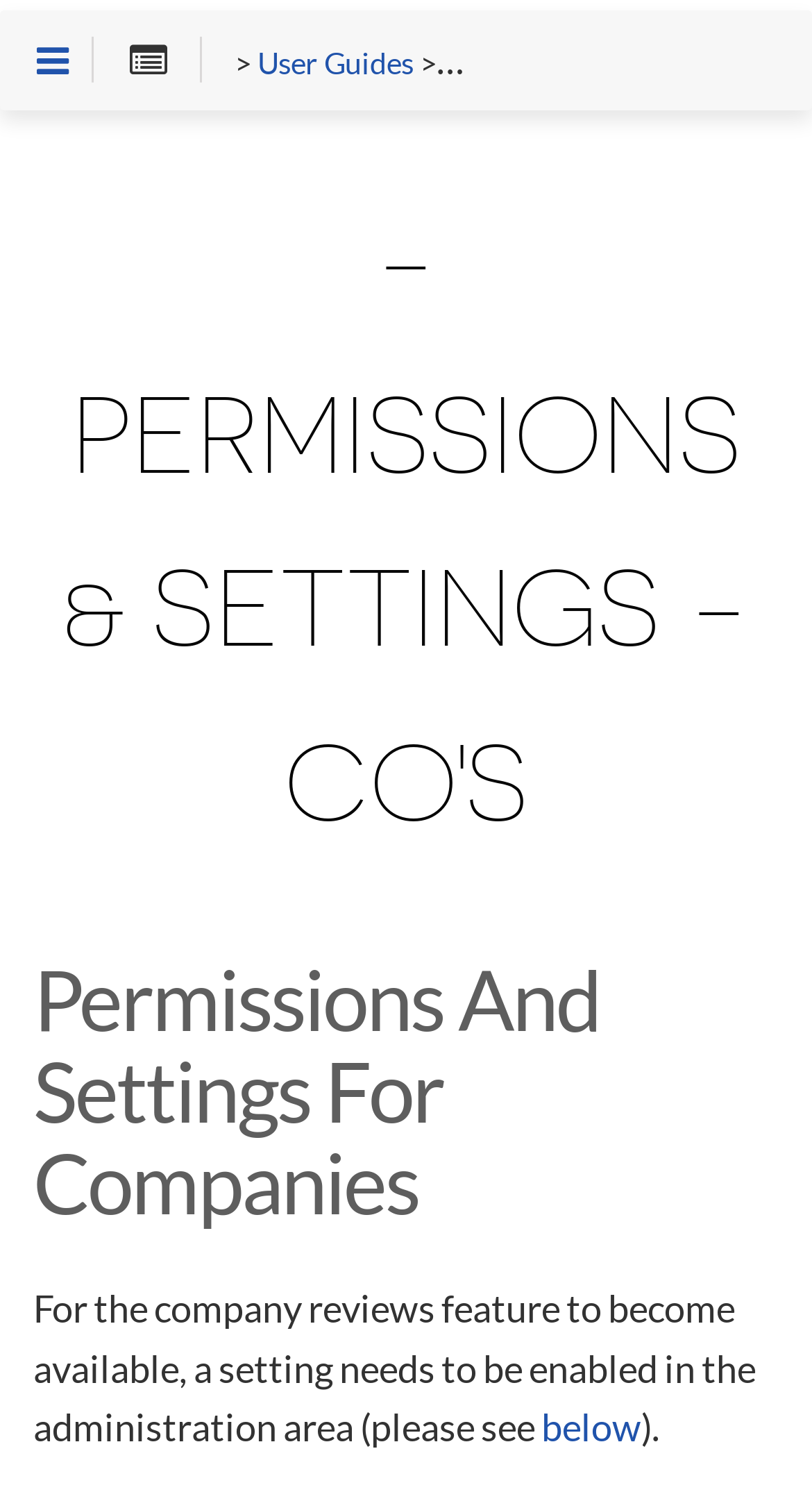Please answer the following question using a single word or phrase: 
What type of guides are mentioned on the webpage?

User Guides